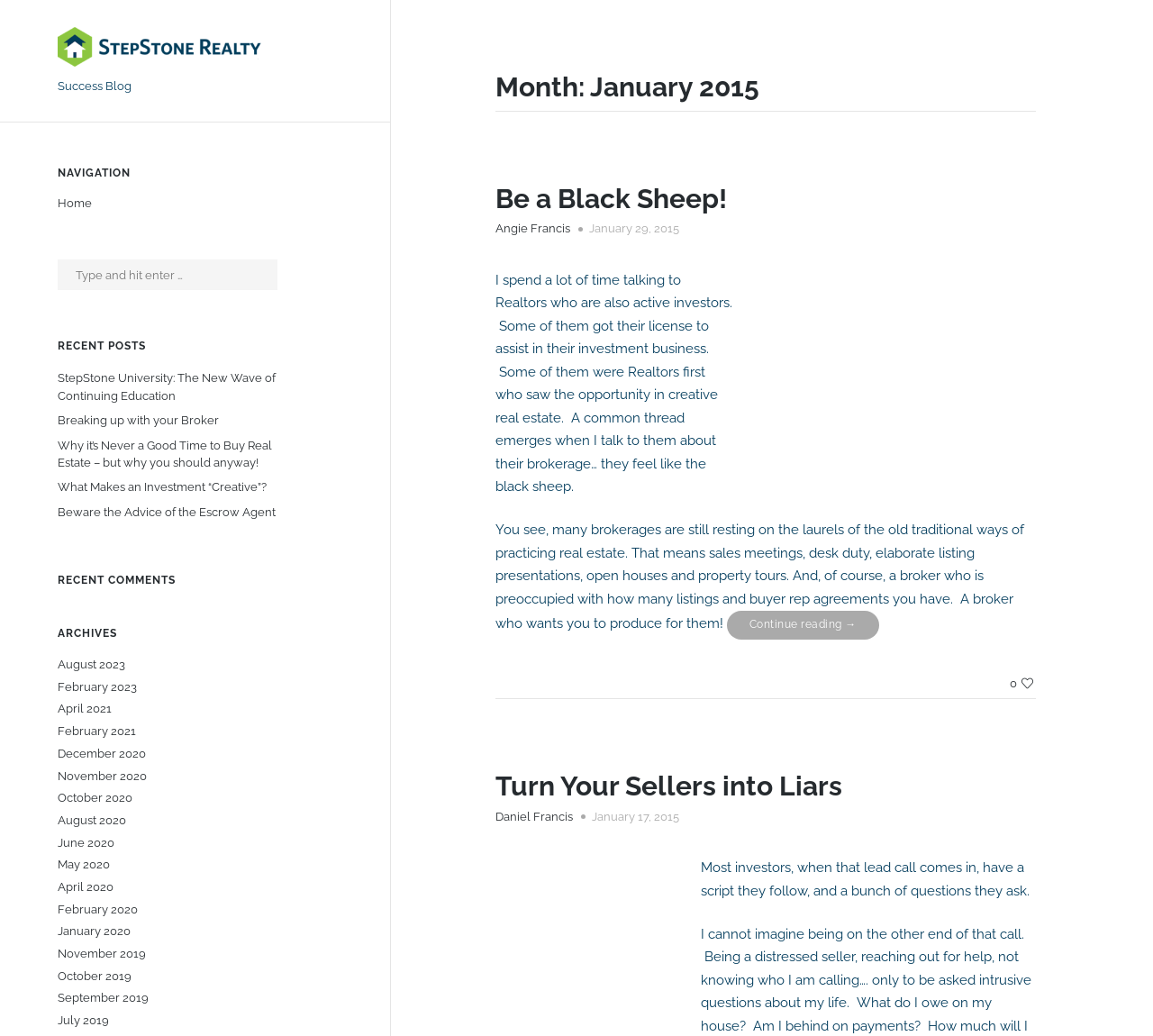What is the name of the blog?
Refer to the screenshot and respond with a concise word or phrase.

StepStone Blog